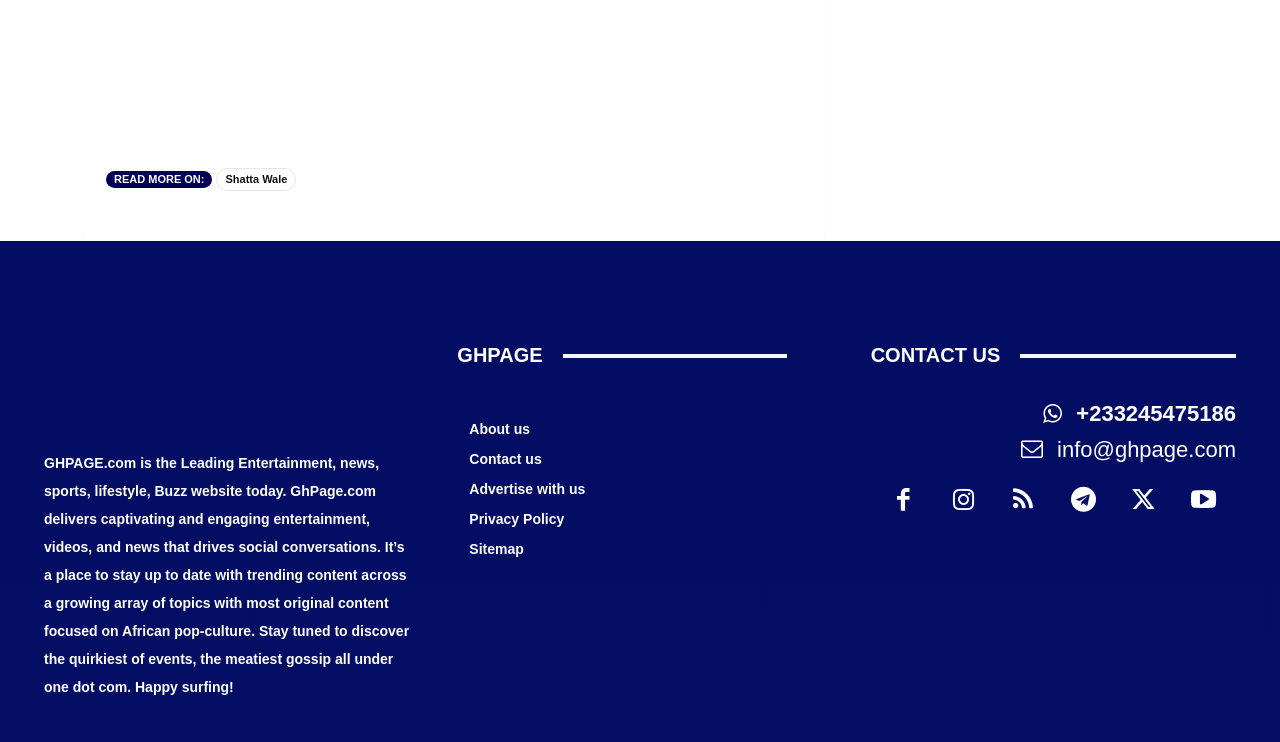Find the bounding box of the UI element described as follows: "Personal Mission Statement".

None